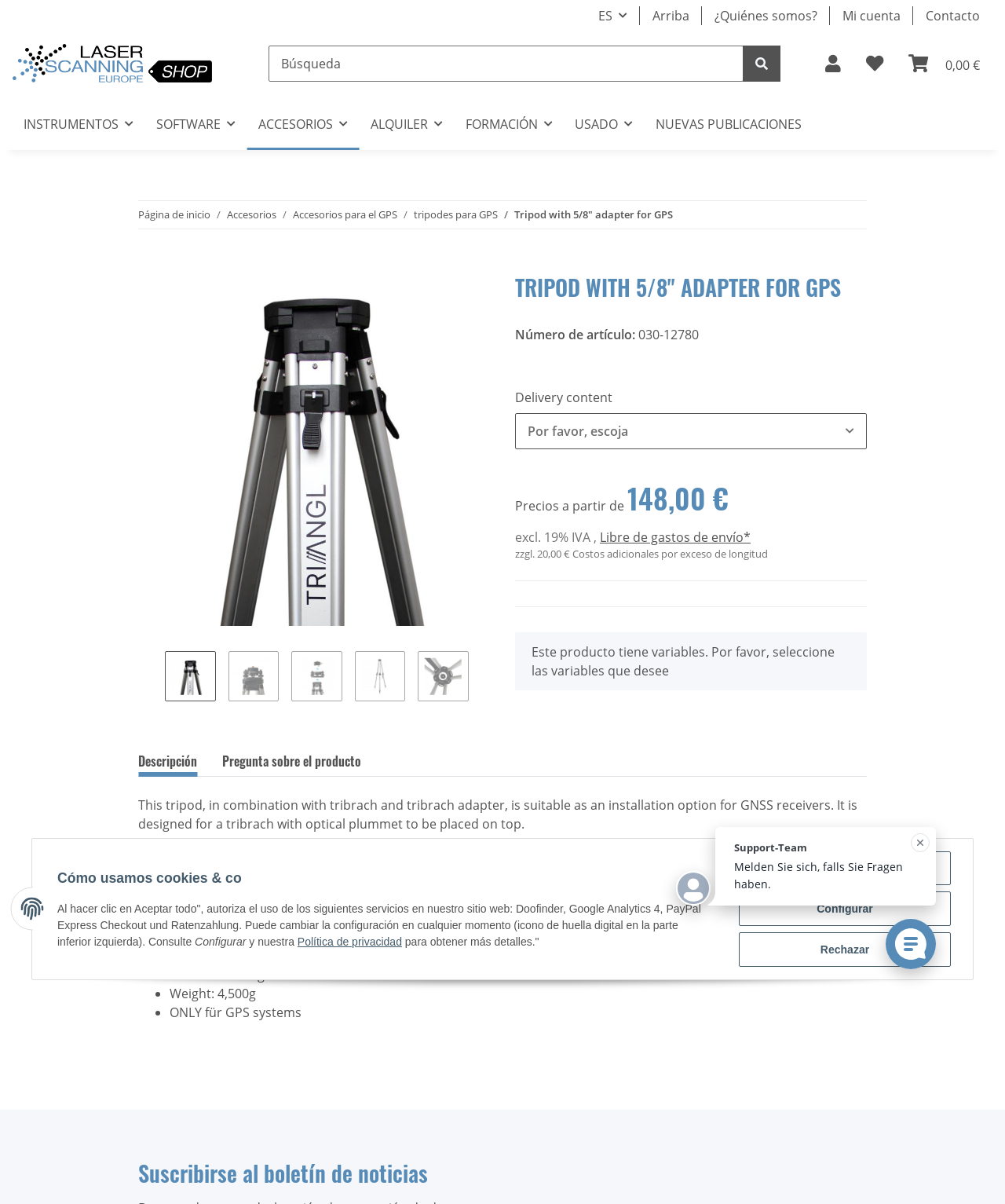What is the weight of the tripod?
Kindly give a detailed and elaborate answer to the question.

I found the weight of the tripod by looking at the product characteristics section, where it lists the features of the product, including the weight, which is '4,500g'.